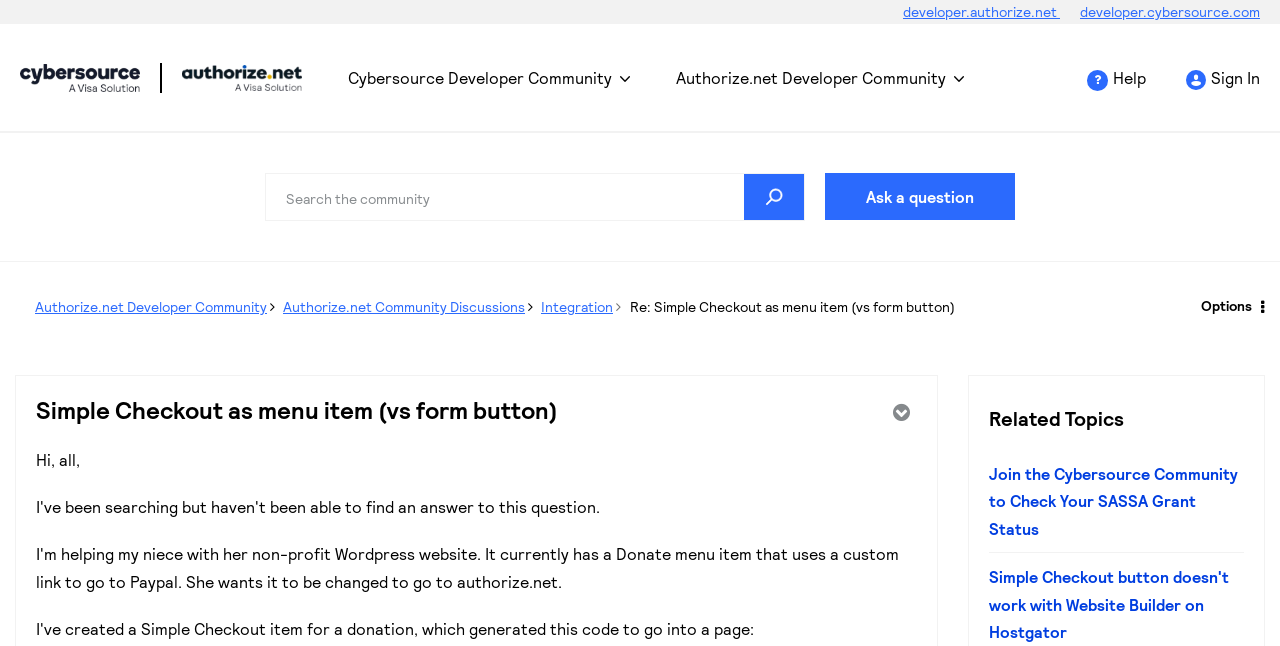What is the principal heading displayed on the webpage?

Cybersource Developer Community
Cybersource Developer Community